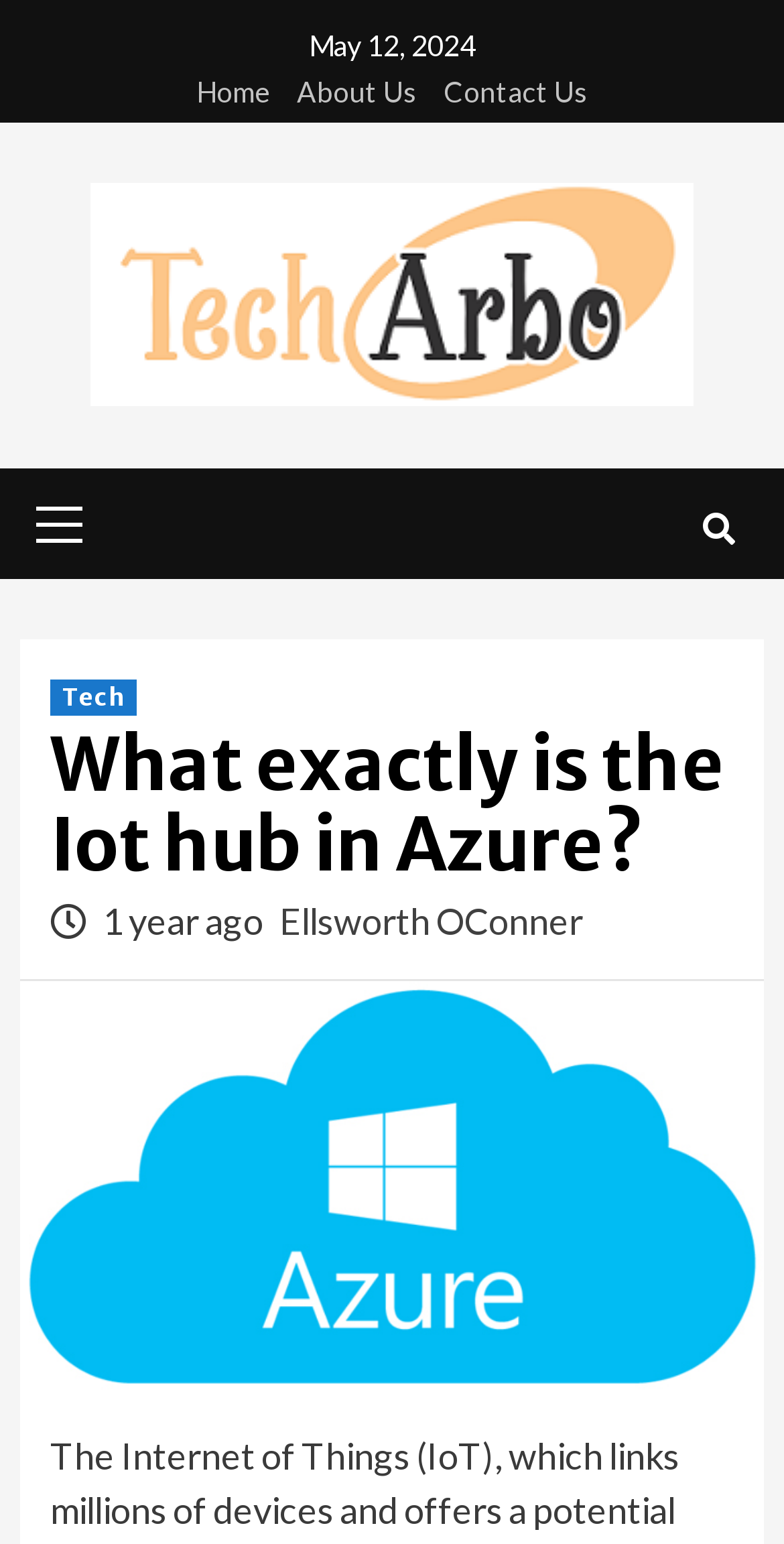Identify the bounding box coordinates for the UI element described as: "Contact Us".

[0.54, 0.047, 0.75, 0.079]